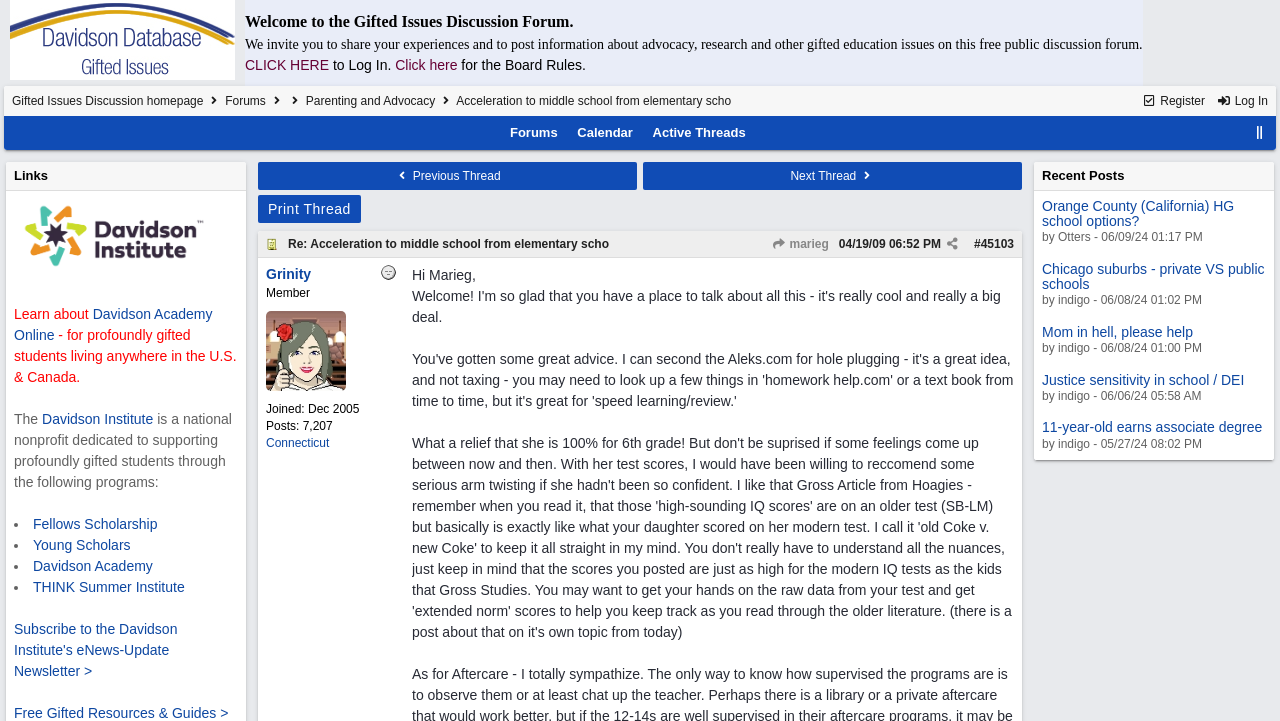Identify the first-level heading on the webpage and generate its text content.

Gifted Issues Discussion homepage  Forums   Parenting and Advocacy  Acceleration to middle school from elementary scho